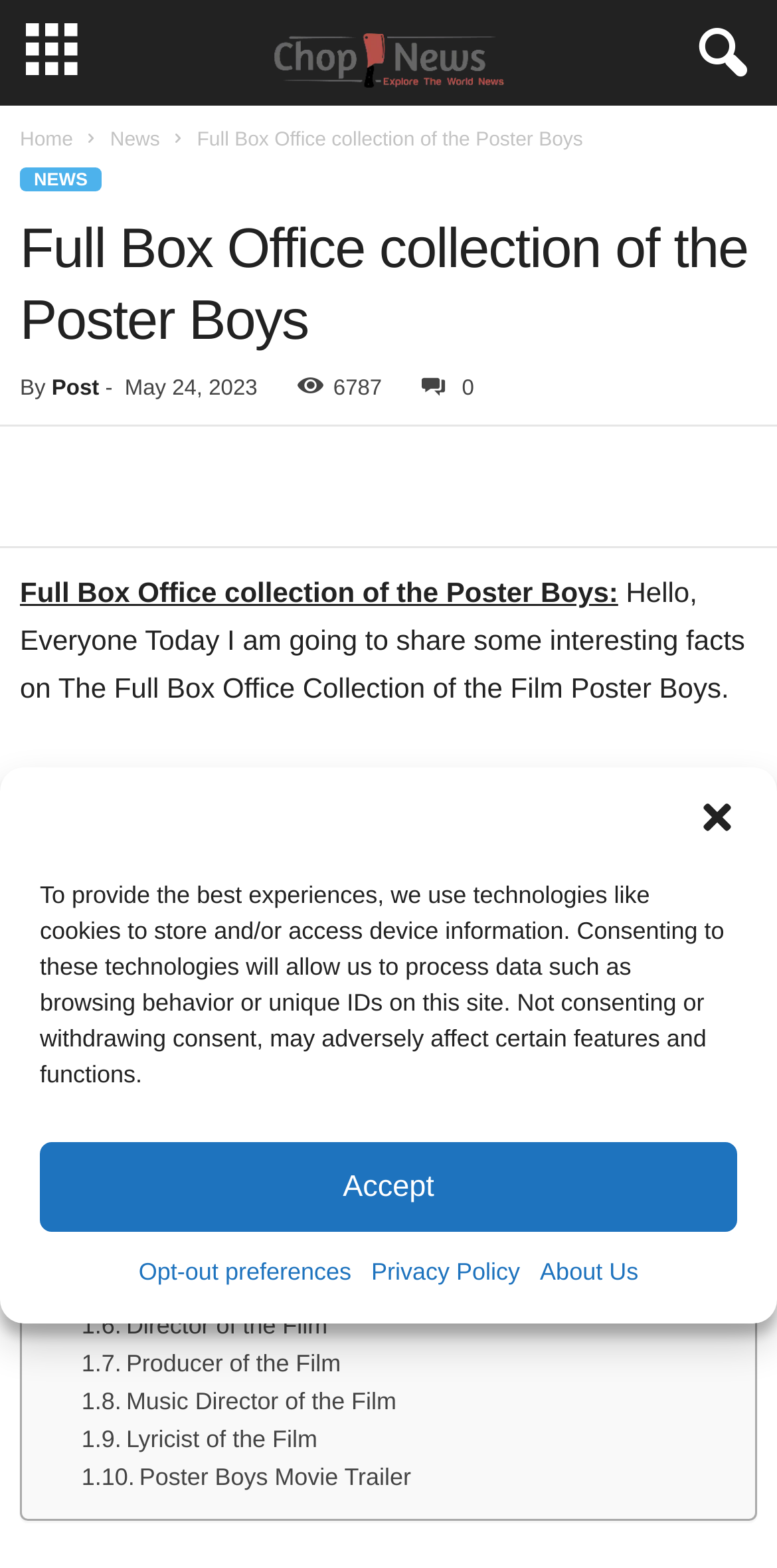What is the date mentioned on the webpage?
Look at the image and respond to the question as thoroughly as possible.

I found this answer by looking at the time element on the webpage, which displays the date 'May 24, 2023'.